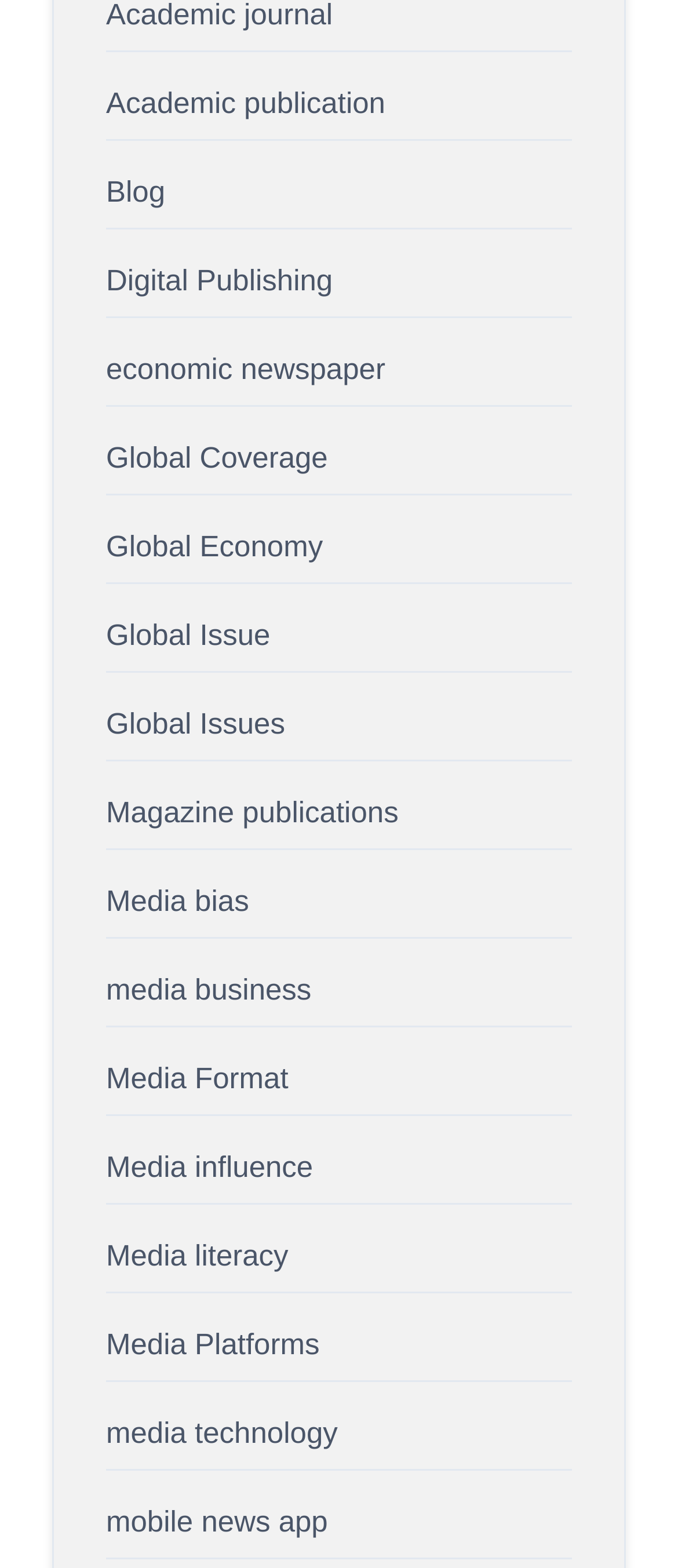Identify the bounding box coordinates of the specific part of the webpage to click to complete this instruction: "Enter your name".

None